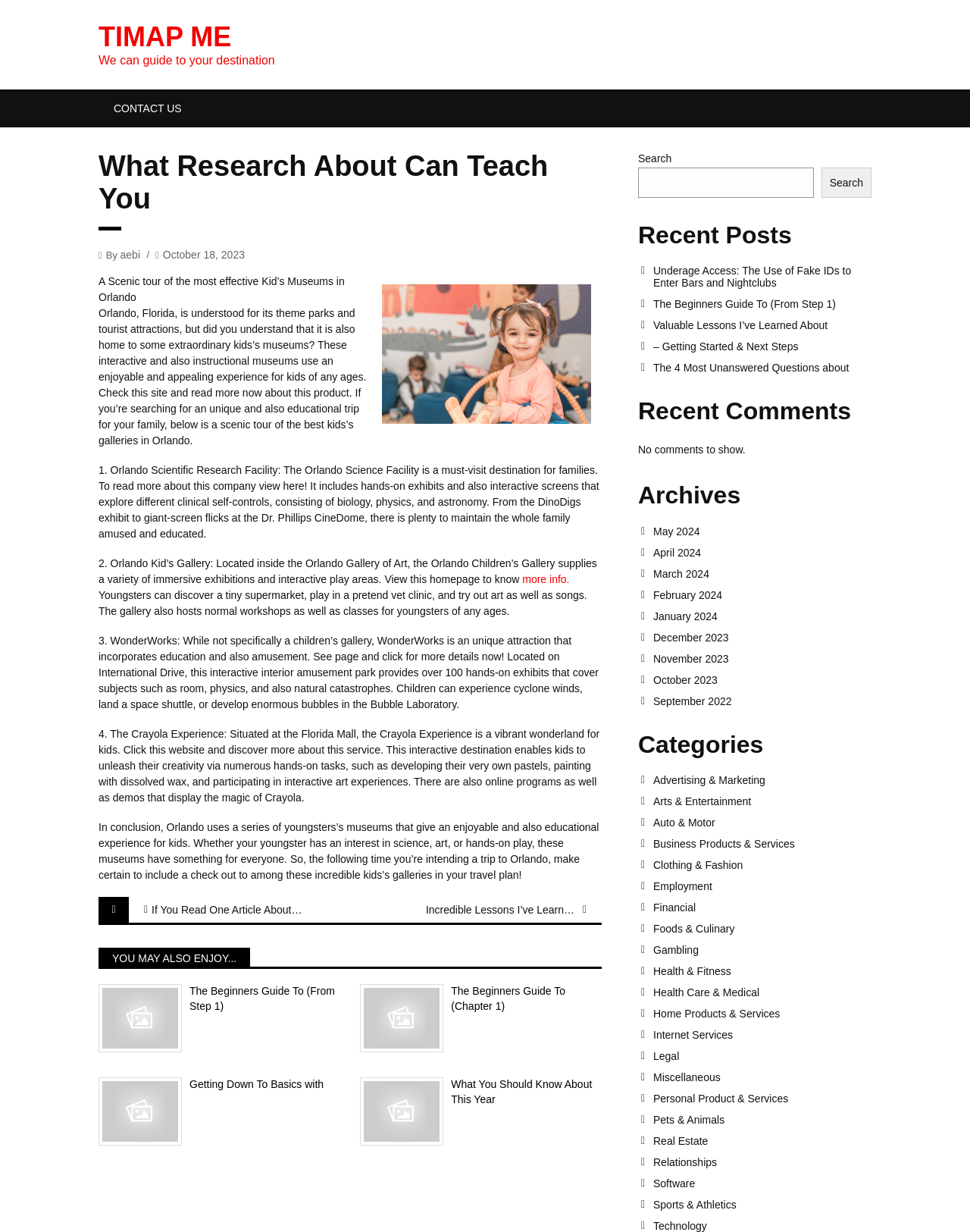Determine the coordinates of the bounding box that should be clicked to complete the instruction: "Read more about 'semi monthly vs bi weekly' pay". The coordinates should be represented by four float numbers between 0 and 1: [left, top, right, bottom].

None